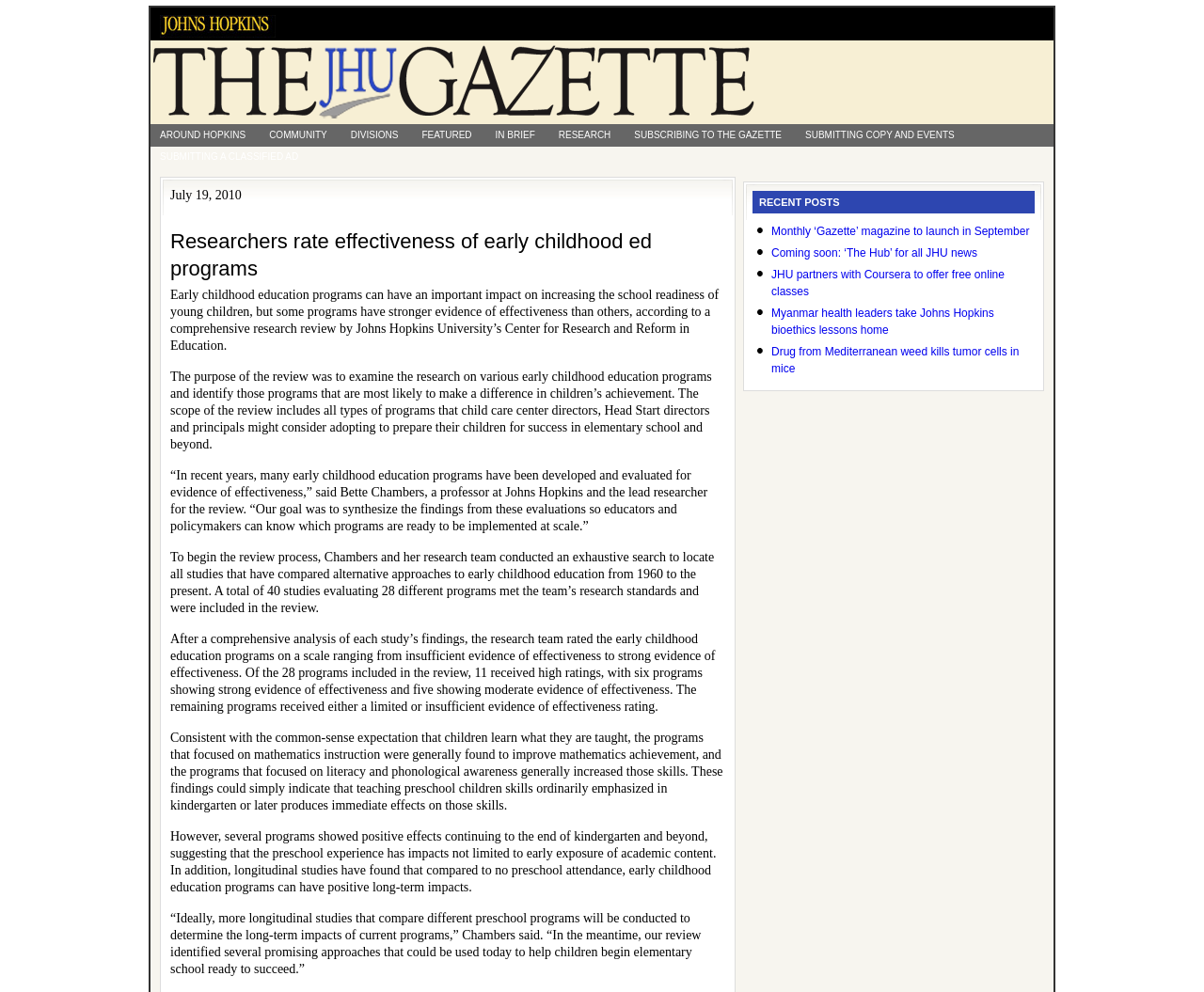Create an in-depth description of the webpage, covering main sections.

The webpage is about a research review on early childhood education programs conducted by Johns Hopkins University's Center for Research and Reform in Education. At the top left, there is a link to "Johns Hopkins University" accompanied by an image of the university's logo. Next to it, there is a larger image of "The Gazette". 

Below these images, there are several links to different sections of the website, including "AROUND HOPKINS", "COMMUNITY", "DIVISIONS", "FEATURED", "IN BRIEF", "RESEARCH", and "SUBSCRIBING TO THE GAZETTE". 

On the left side, there is a date "July 19, 2010" followed by a heading that summarizes the main topic of the webpage: "Researchers rate effectiveness of early childhood ed programs". 

The main content of the webpage is a series of paragraphs that describe the research review, including its purpose, methodology, and findings. The text is divided into seven paragraphs, each discussing a different aspect of the review. 

On the right side, there is a section titled "RECENT POSTS" with five links to other news articles, including "Monthly ‘Gazette’ magazine to launch in September", "Coming soon: ‘The Hub’ for all JHU news", "JHU partners with Coursera to offer free online classes", "Myanmar health leaders take Johns Hopkins bioethics lessons home", and "Drug from Mediterranean weed kills tumor cells in mice".